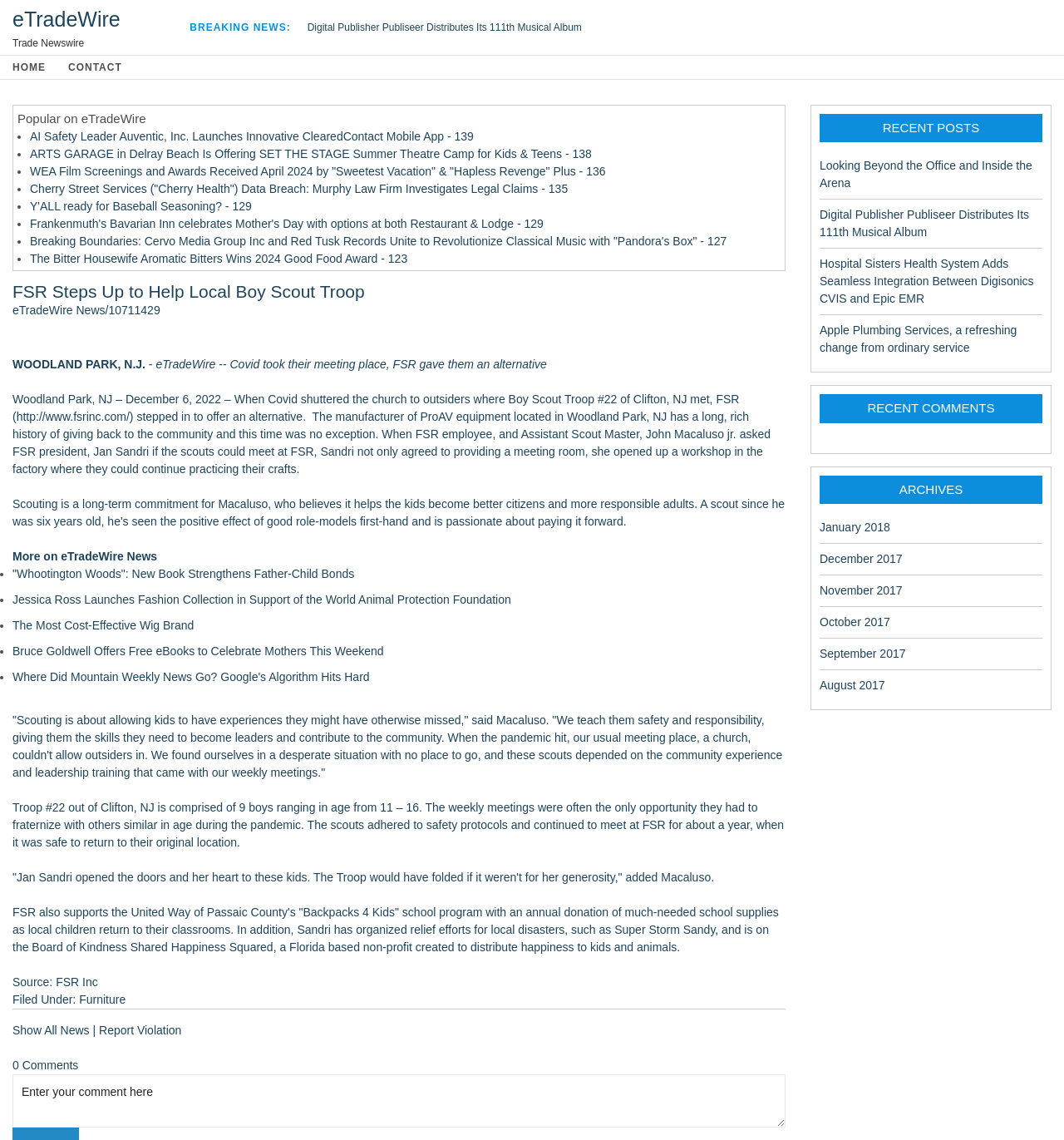Locate the bounding box coordinates of the clickable region to complete the following instruction: "Read the news about FSR Steps Up to Help Local Boy Scout Troop."

[0.012, 0.246, 0.738, 0.265]